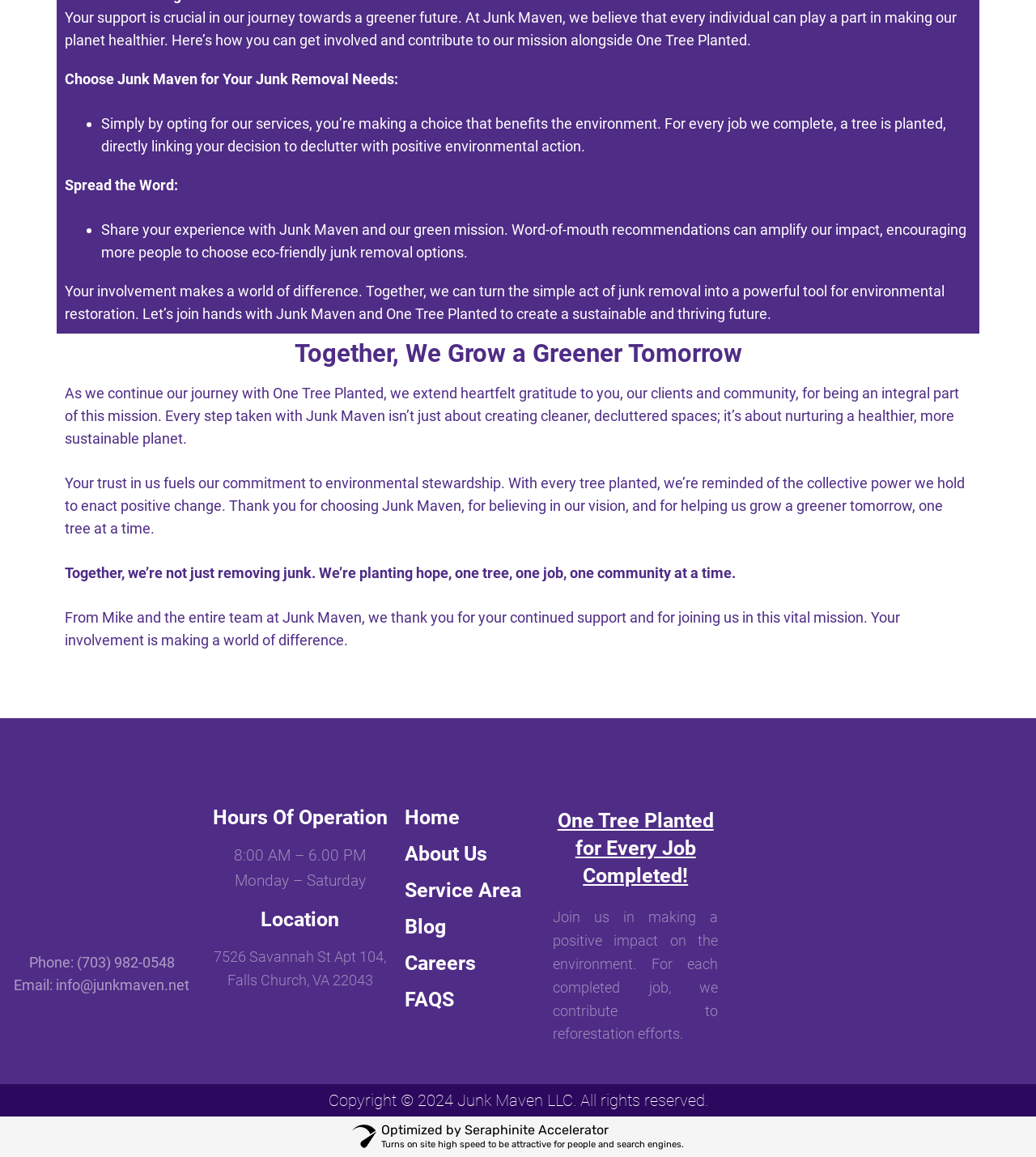What is the company's phone number?
From the image, respond with a single word or phrase.

(703) 982-0548